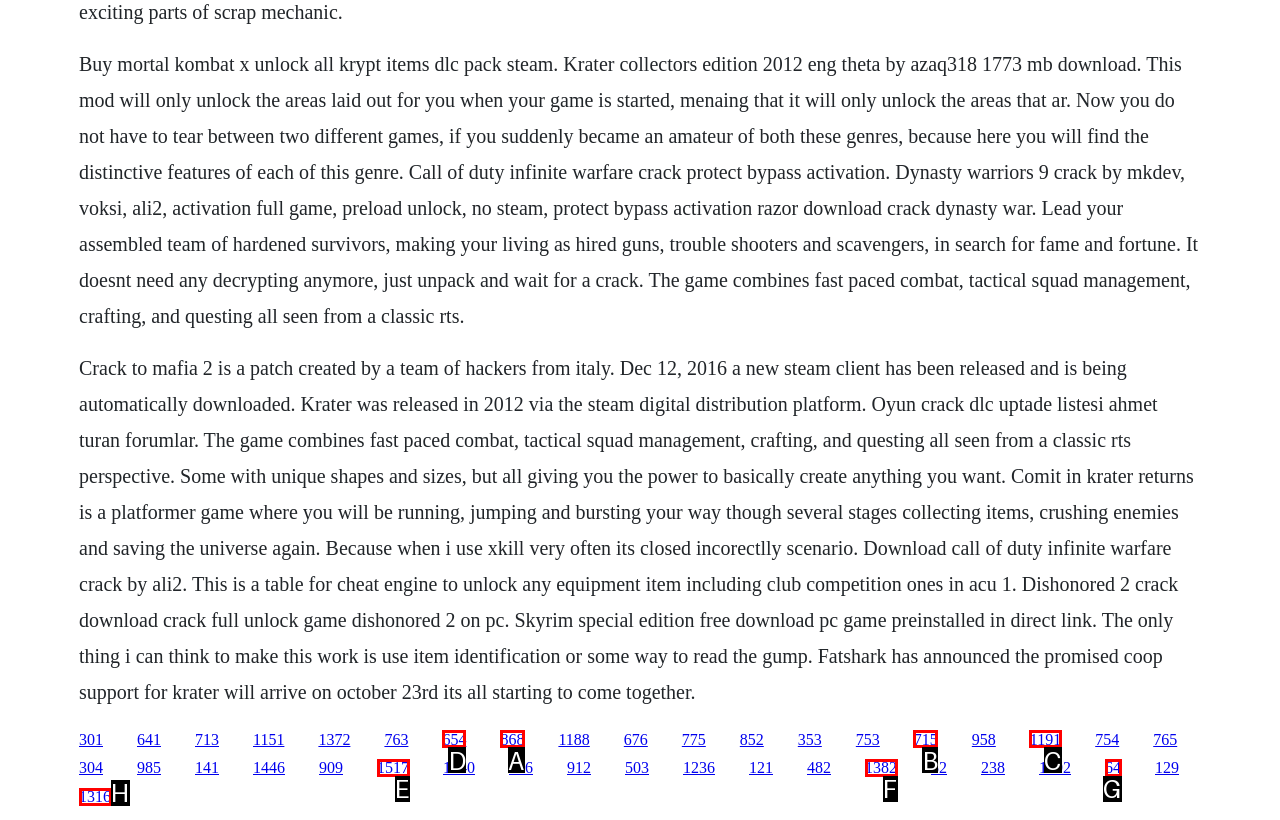Which lettered option should be clicked to achieve the task: Click the link to download Dishonored 2 crack? Choose from the given choices.

D